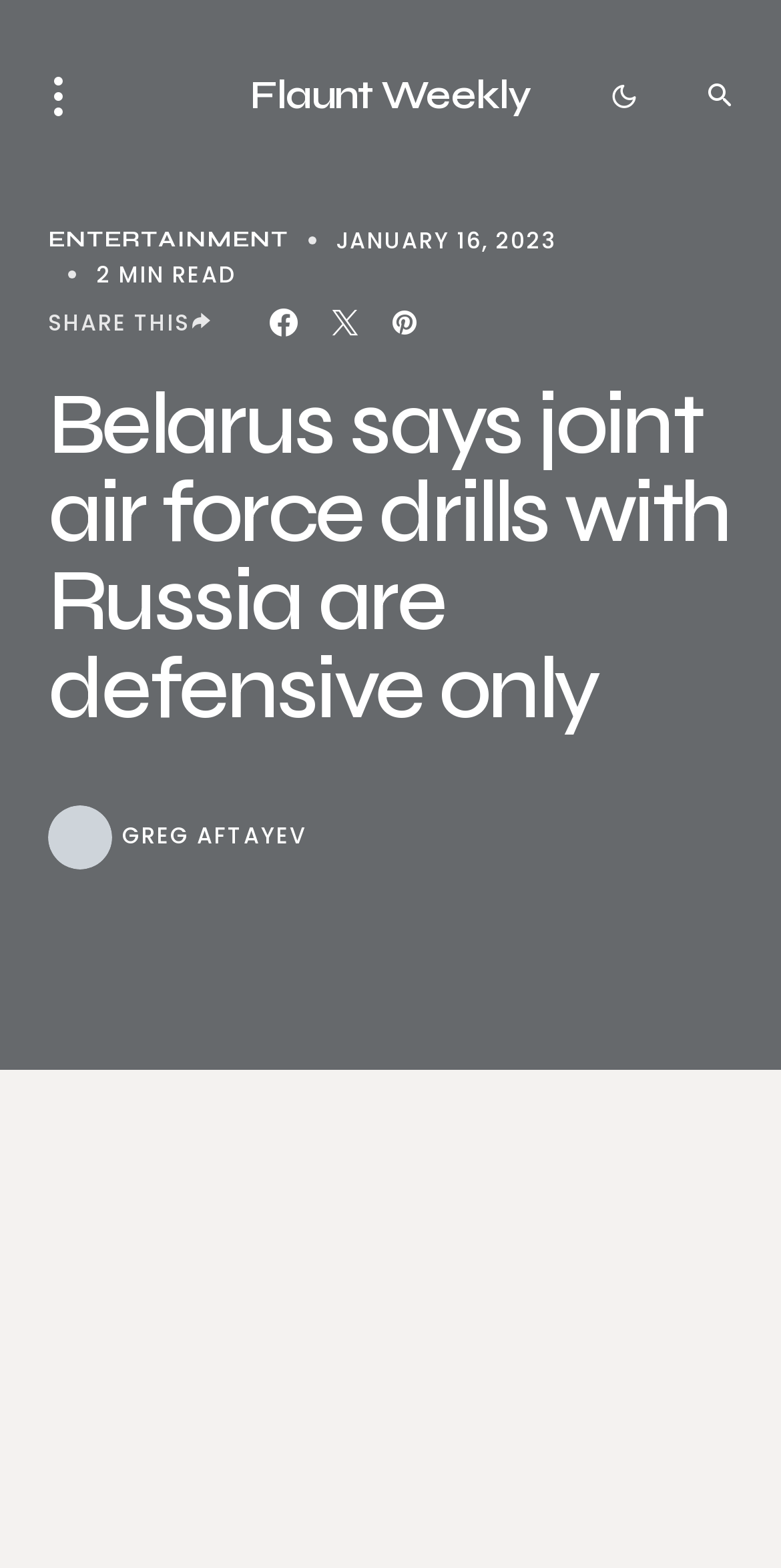Please extract the primary headline from the webpage.

Belarus says joint air force drills with Russia are defensive only